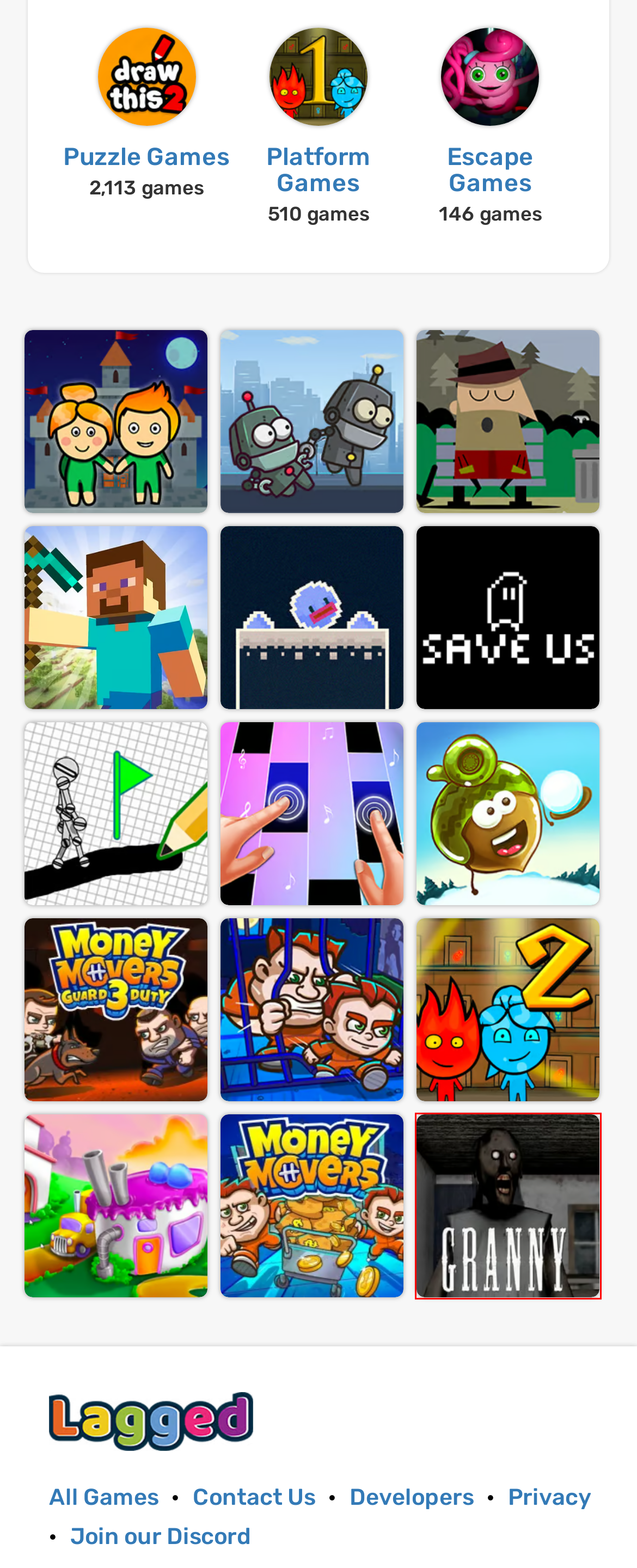Examine the webpage screenshot and identify the UI element enclosed in the red bounding box. Pick the webpage description that most accurately matches the new webpage after clicking the selected element. Here are the candidates:
A. Lagged Developer Dashboard - Reach Millions of Gamers Online
B. Money Movers 2 Game - Play on Lagged.com
C. Click Play Go Game - Play on Lagged.com
D. Escape Games: Play free on Lagged
E. Money Movers Game - Play on Lagged.com
F. Circulus Game - Play on Lagged.com
G. Draw Play Game - Play on Lagged.com
H. Granny House Game - Play on Lagged.com

H